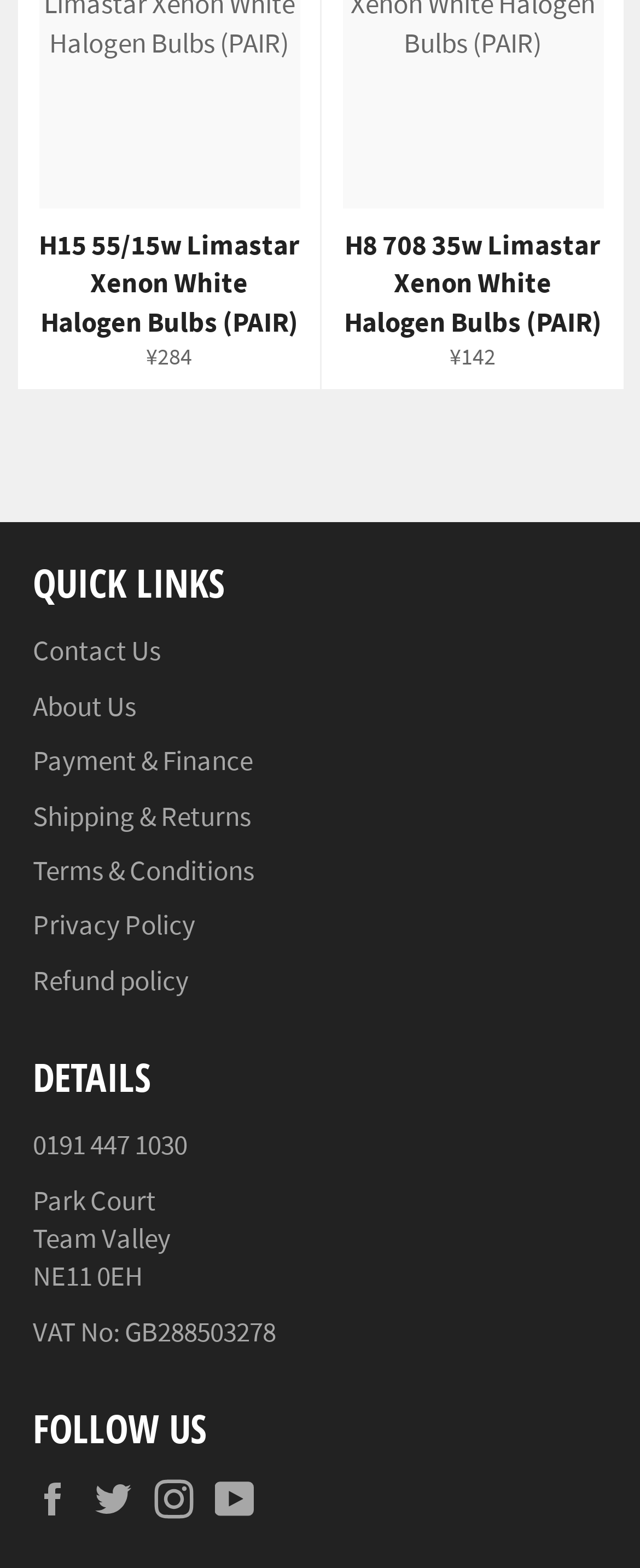Find the bounding box coordinates of the area to click in order to follow the instruction: "Read the article by ALEXANDER".

None